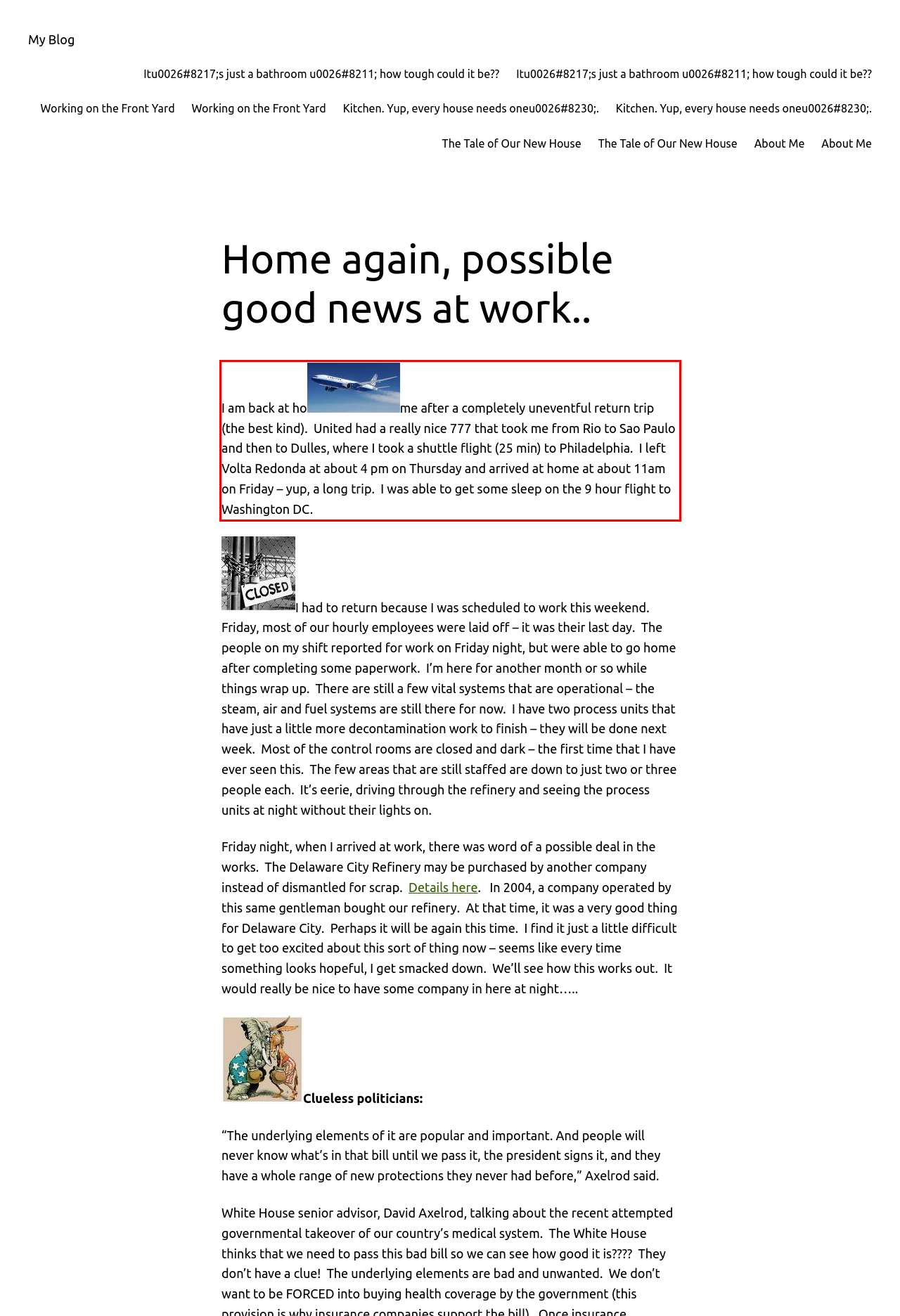Extract and provide the text found inside the red rectangle in the screenshot of the webpage.

I am back at home after a completely uneventful return trip (the best kind). United had a really nice 777 that took me from Rio to Sao Paulo and then to Dulles, where I took a shuttle flight (25 min) to Philadelphia. I left Volta Redonda at about 4 pm on Thursday and arrived at home at about 11am on Friday – yup, a long trip. I was able to get some sleep on the 9 hour flight to Washington DC.